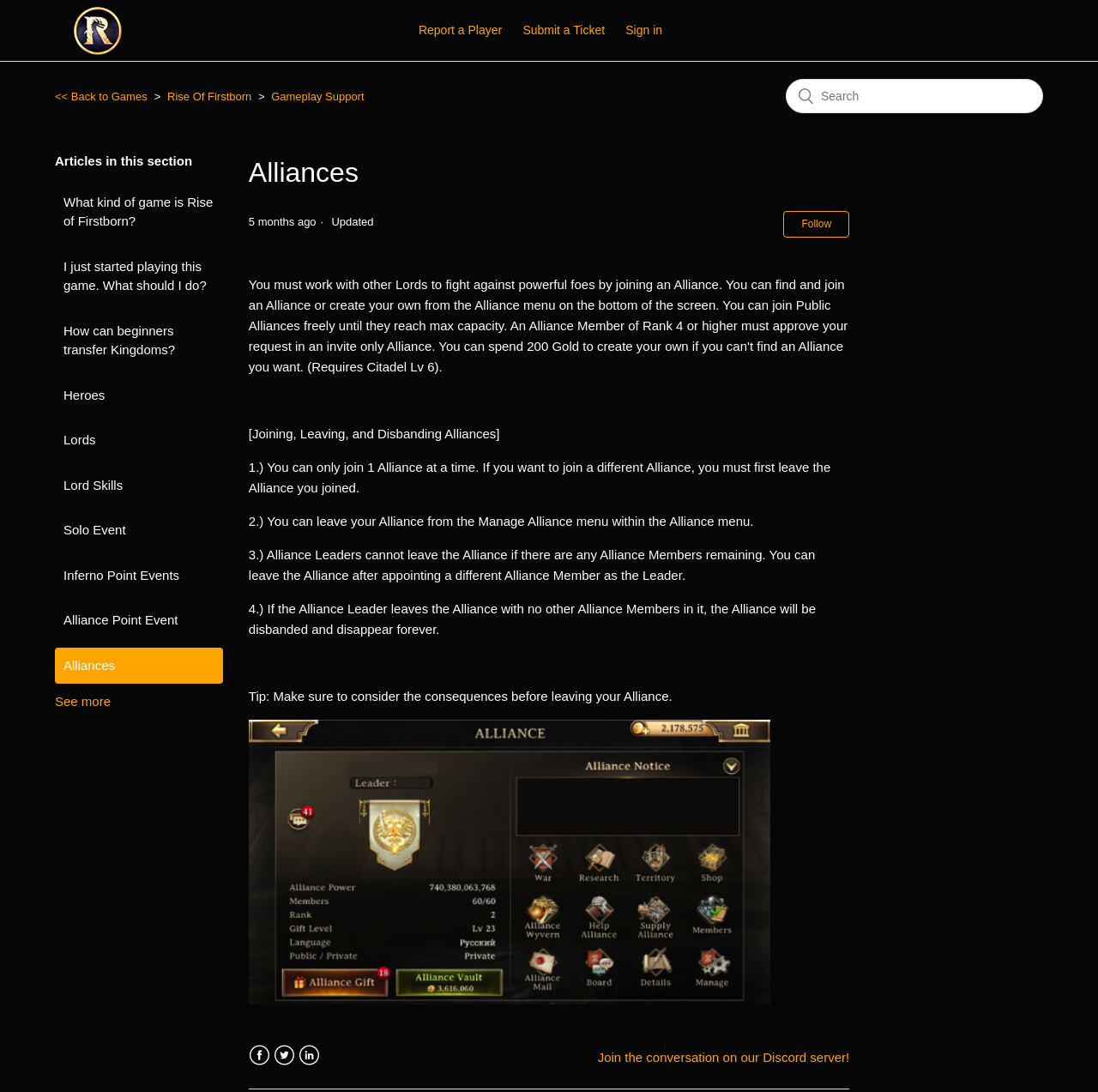Please provide the bounding box coordinates for the element that needs to be clicked to perform the instruction: "Search for something". The coordinates must consist of four float numbers between 0 and 1, formatted as [left, top, right, bottom].

[0.716, 0.072, 0.95, 0.104]